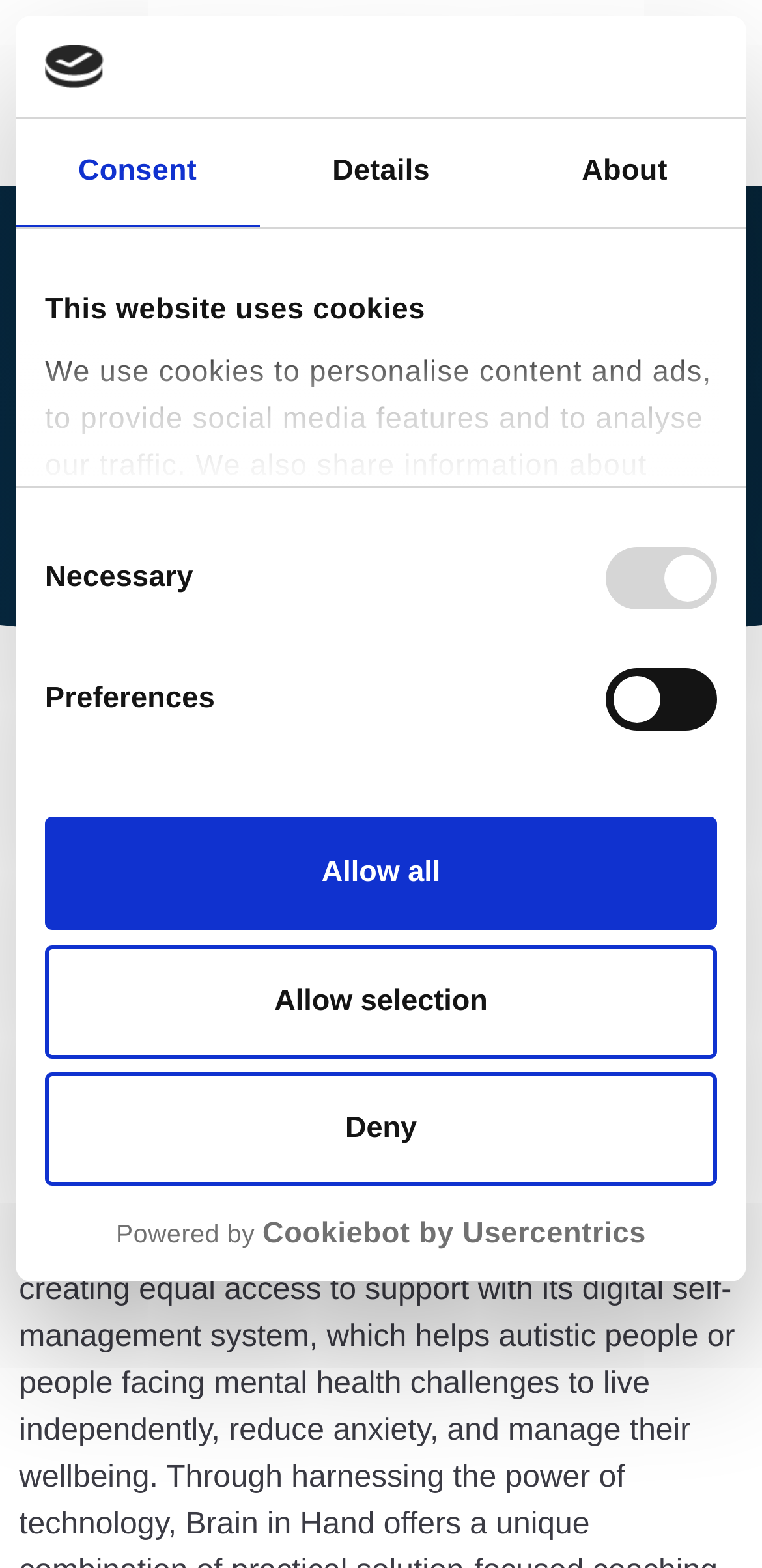Extract the main title from the webpage and generate its text.

Brain in Hand